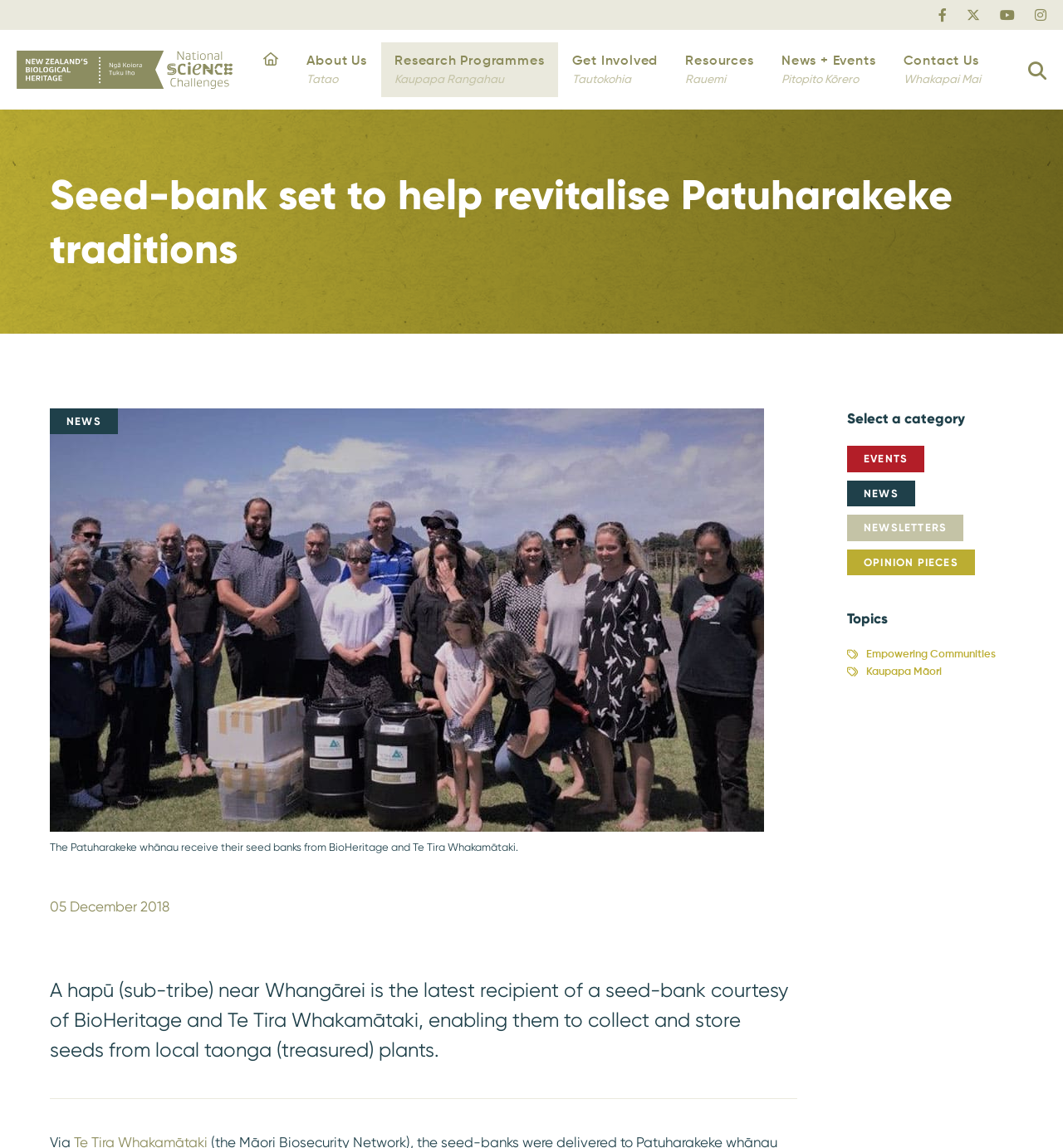What type of content is categorized under 'NEWS'?
Refer to the image and provide a one-word or short phrase answer.

News articles